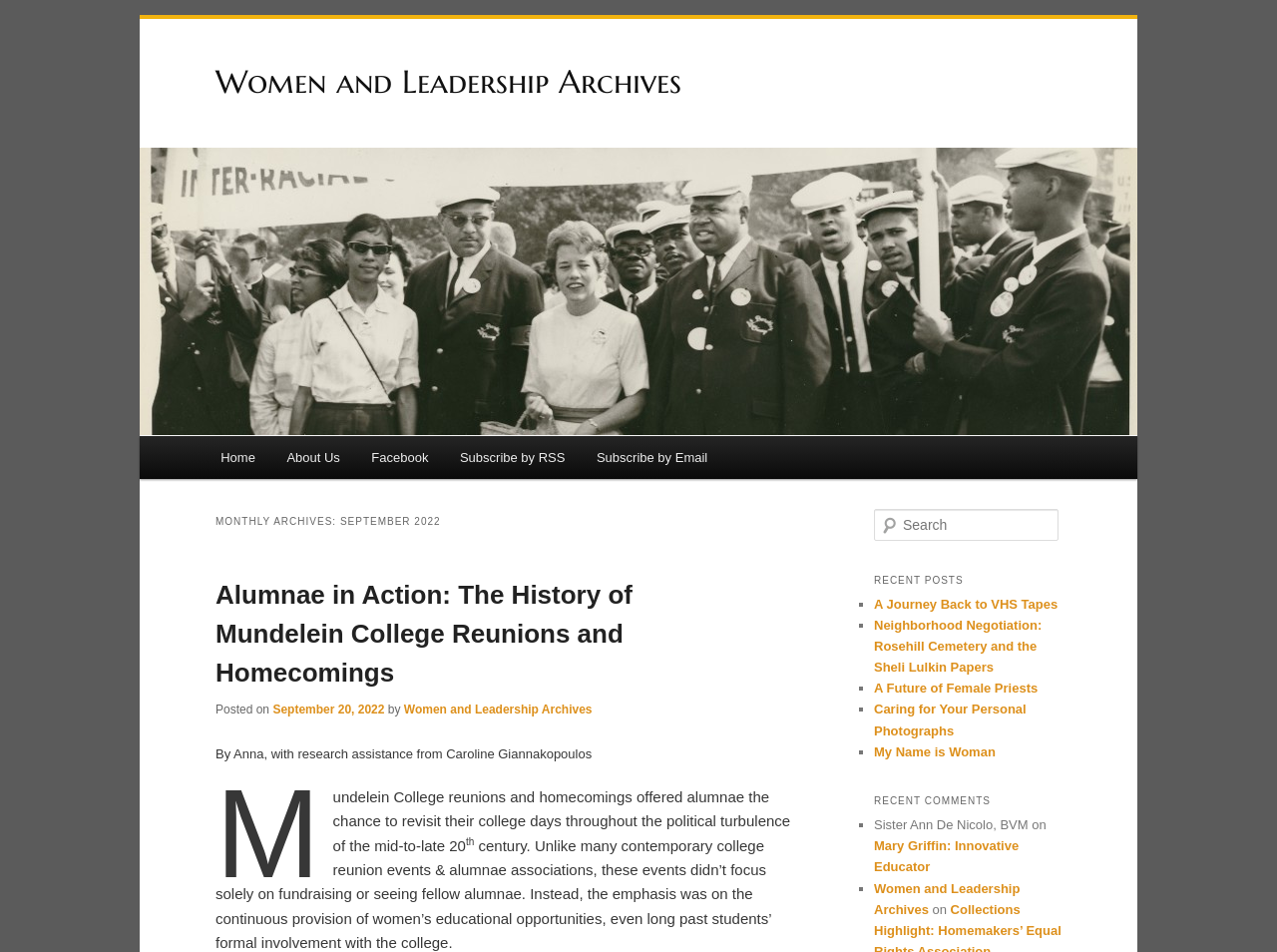Carefully examine the image and provide an in-depth answer to the question: What is the purpose of the events mentioned in the post 'Alumnae in Action: The History of Mundelein College Reunions and Homecomings'?

The purpose of the events can be found in the text of the post which states that the events 'didn’t focus solely on fundraising or seeing fellow alumnae. Instead, the emphasis was on the continuous provision of women’s educational opportunities, even long past students’ formal involvement with the college'.